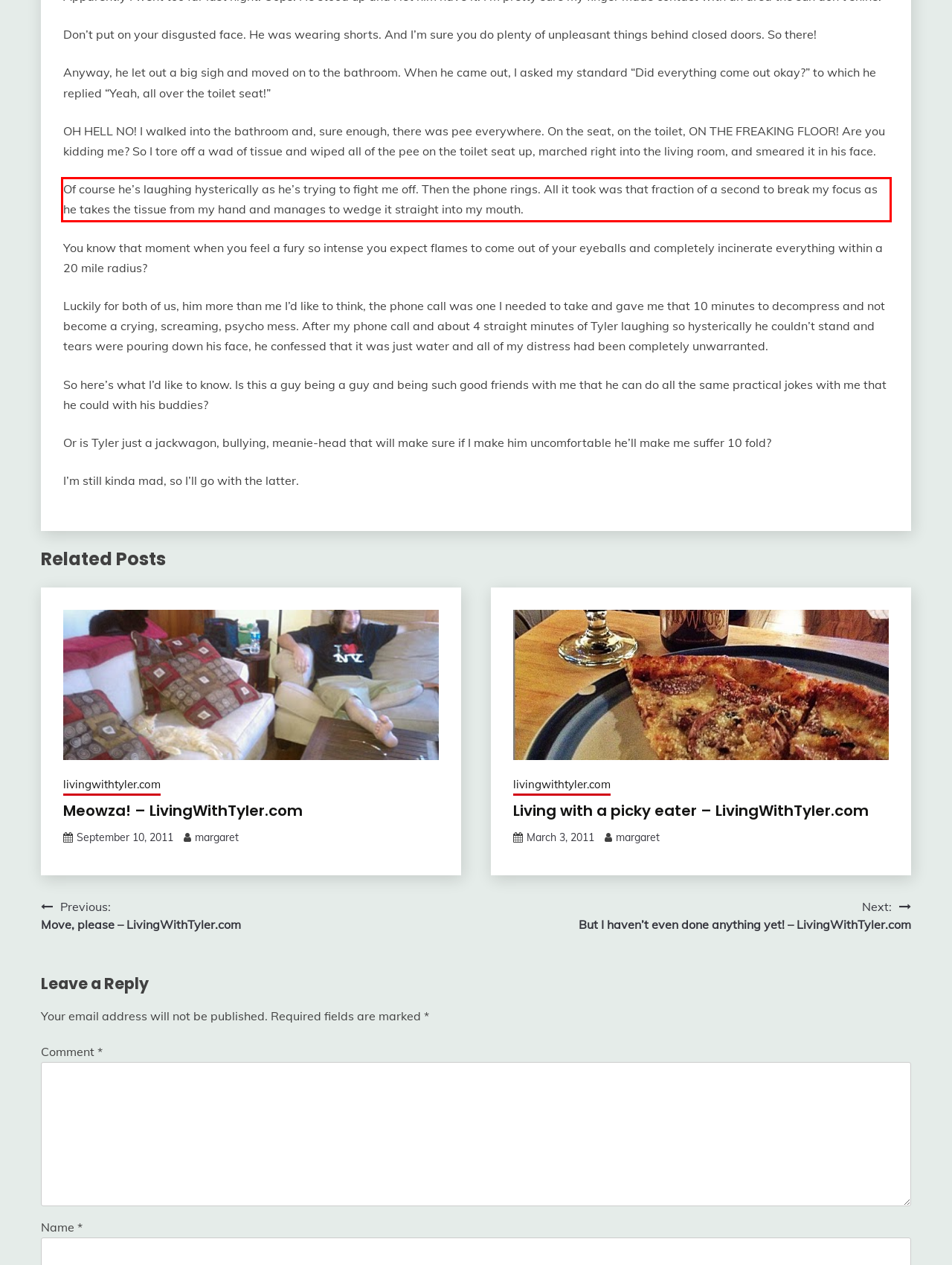Identify and transcribe the text content enclosed by the red bounding box in the given screenshot.

Of course he’s laughing hysterically as he’s trying to fight me off. Then the phone rings. All it took was that fraction of a second to break my focus as he takes the tissue from my hand and manages to wedge it straight into my mouth.